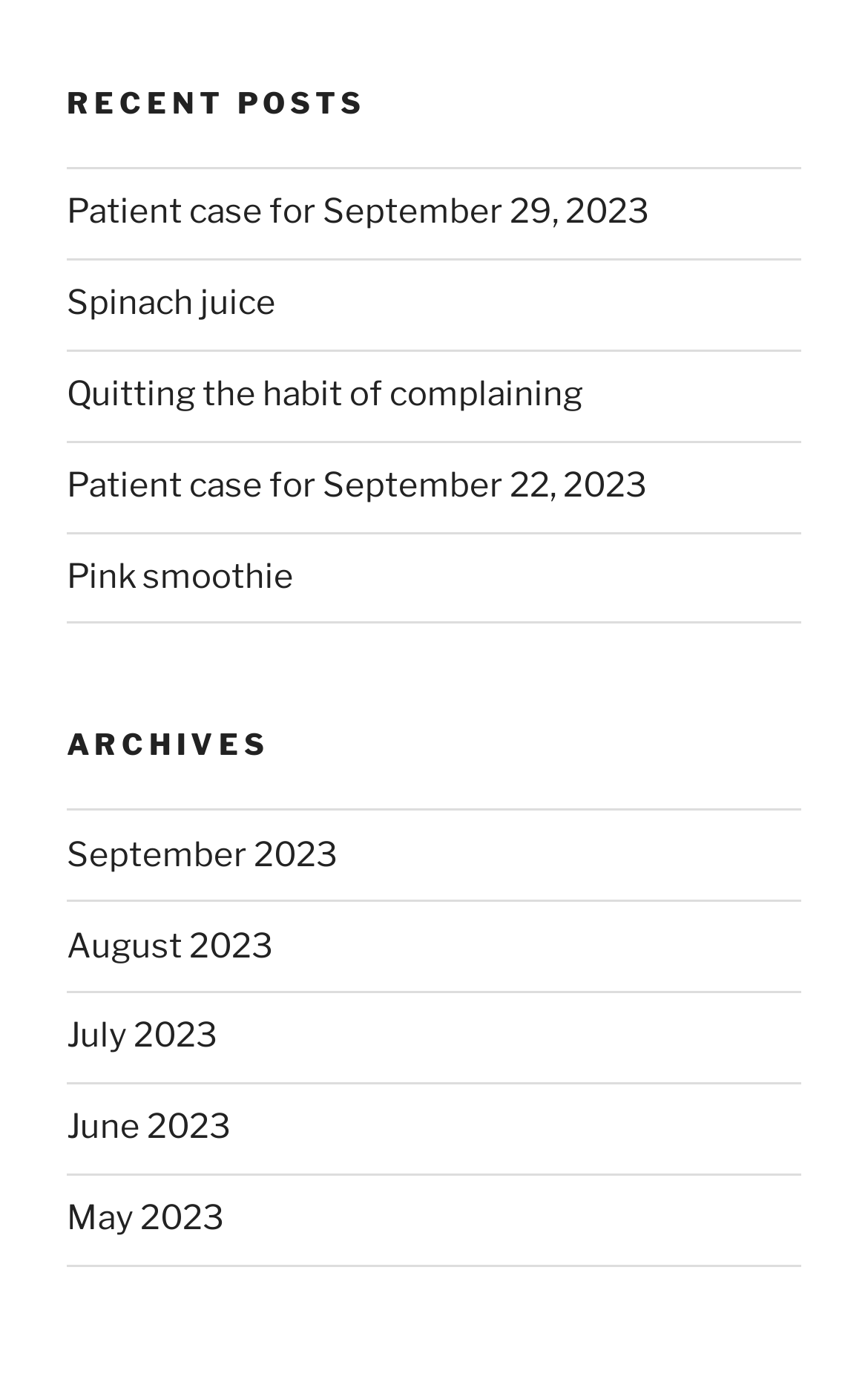What is the title of the first recent post?
Please respond to the question with a detailed and informative answer.

I looked at the first link under the 'Recent Posts' navigation, which is 'Patient case for September 29, 2023'. This is the title of the first recent post.